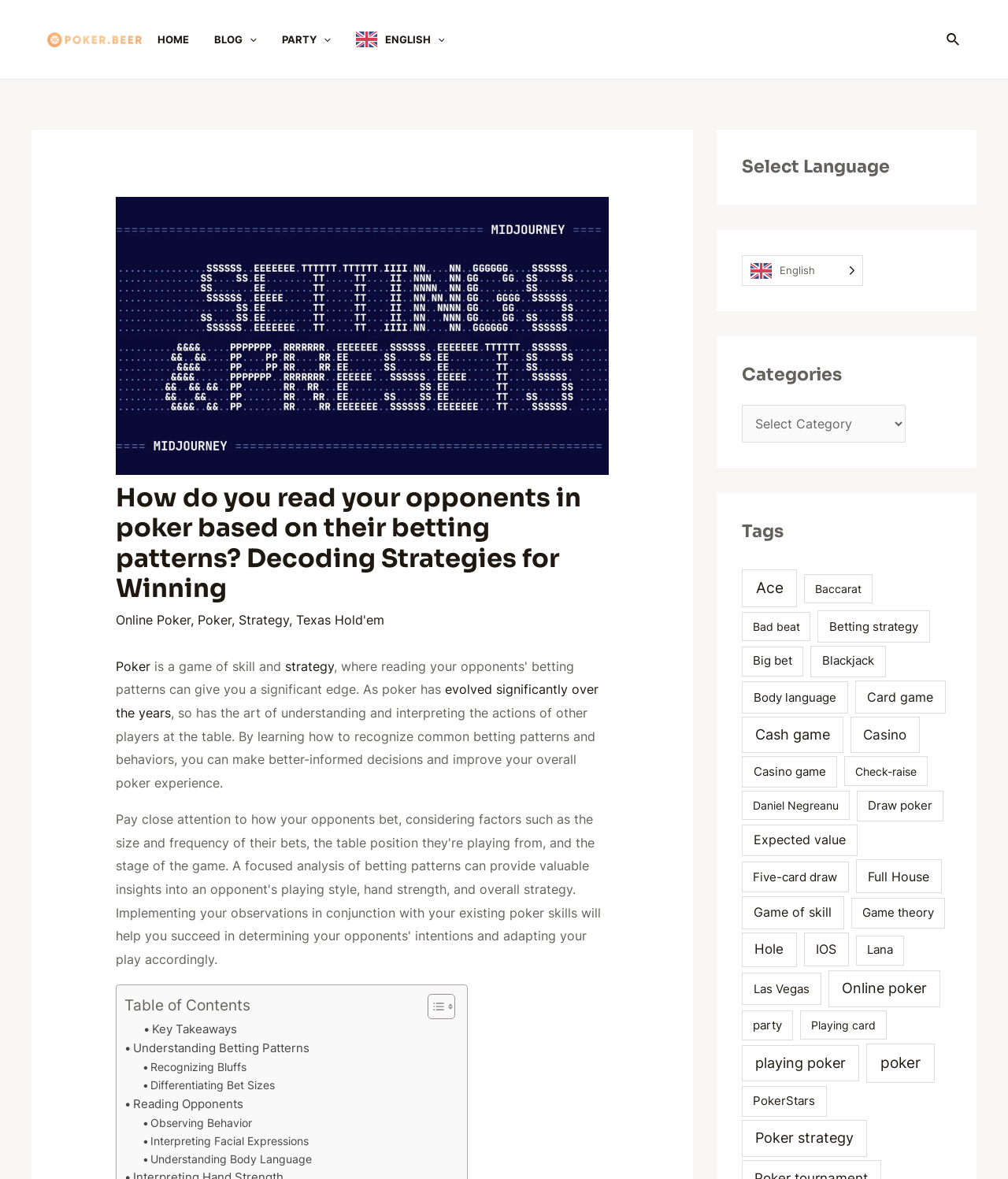Determine the main text heading of the webpage and provide its content.

How do you read your opponents in poker based on their betting patterns? Decoding Strategies for Winning